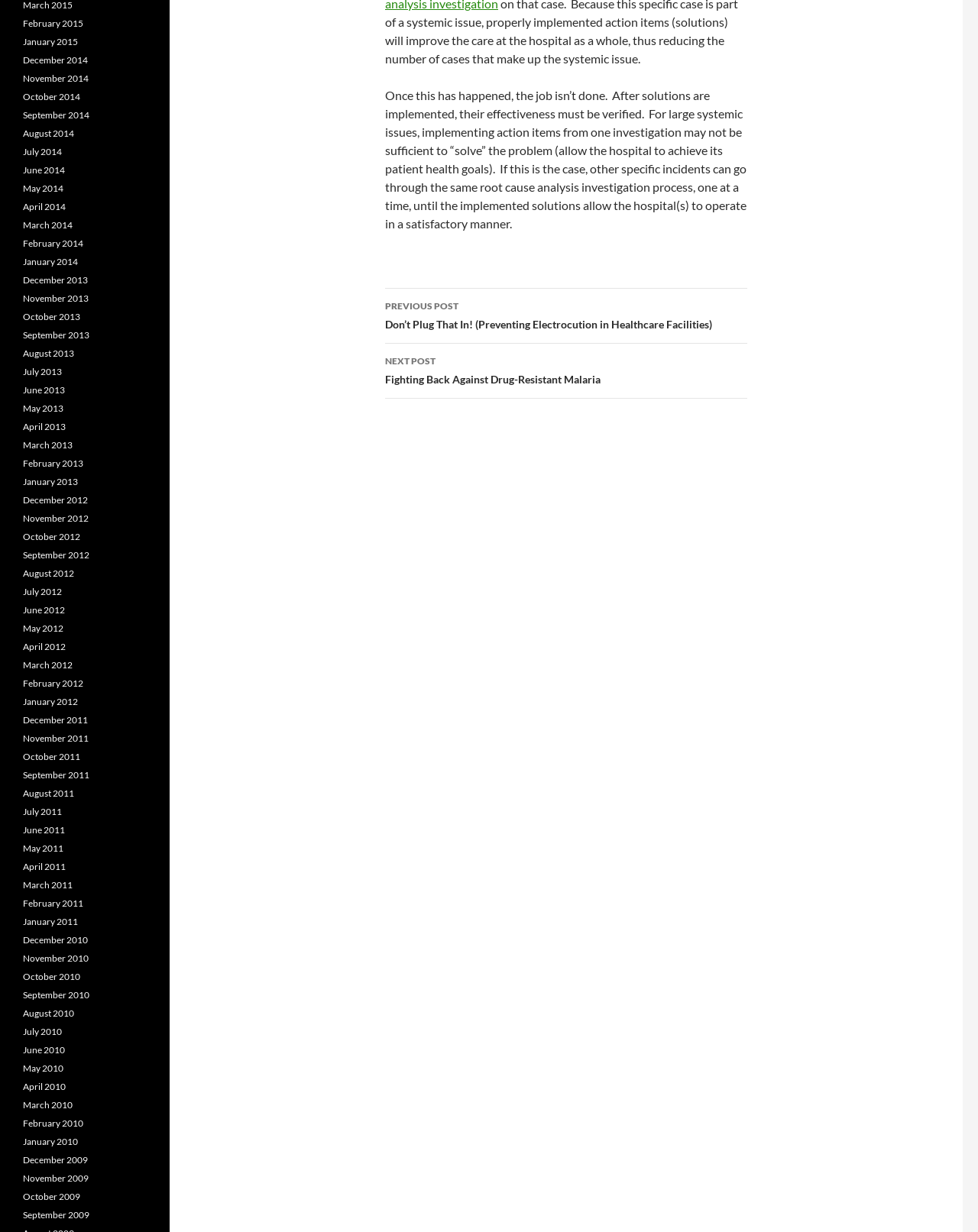Give a one-word or short phrase answer to the question: 
What is the purpose of the article?

To provide guidance on root cause analysis